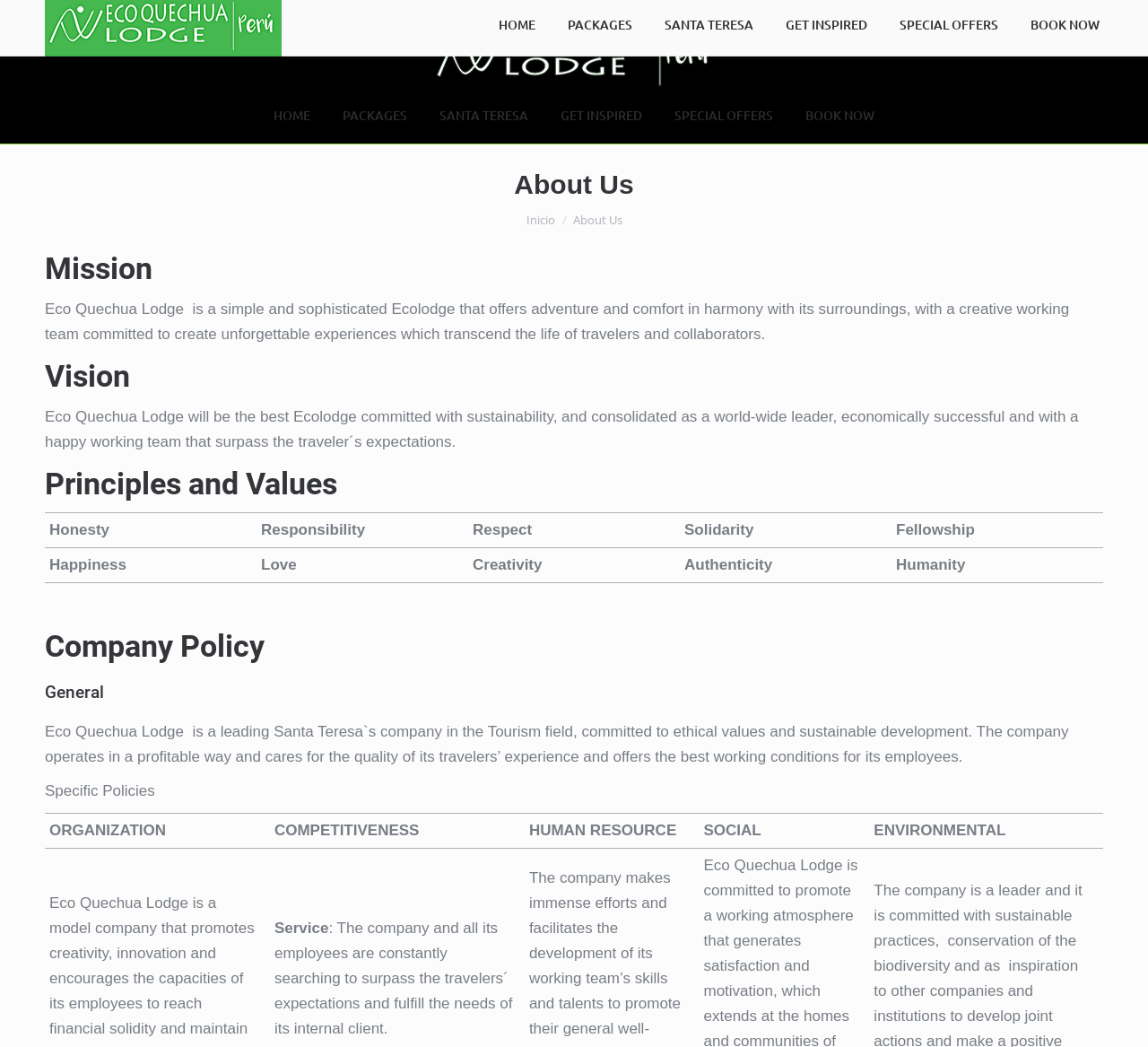Find the bounding box coordinates for the element that must be clicked to complete the instruction: "Click HOME". The coordinates should be four float numbers between 0 and 1, indicated as [left, top, right, bottom].

[0.235, 0.099, 0.273, 0.122]